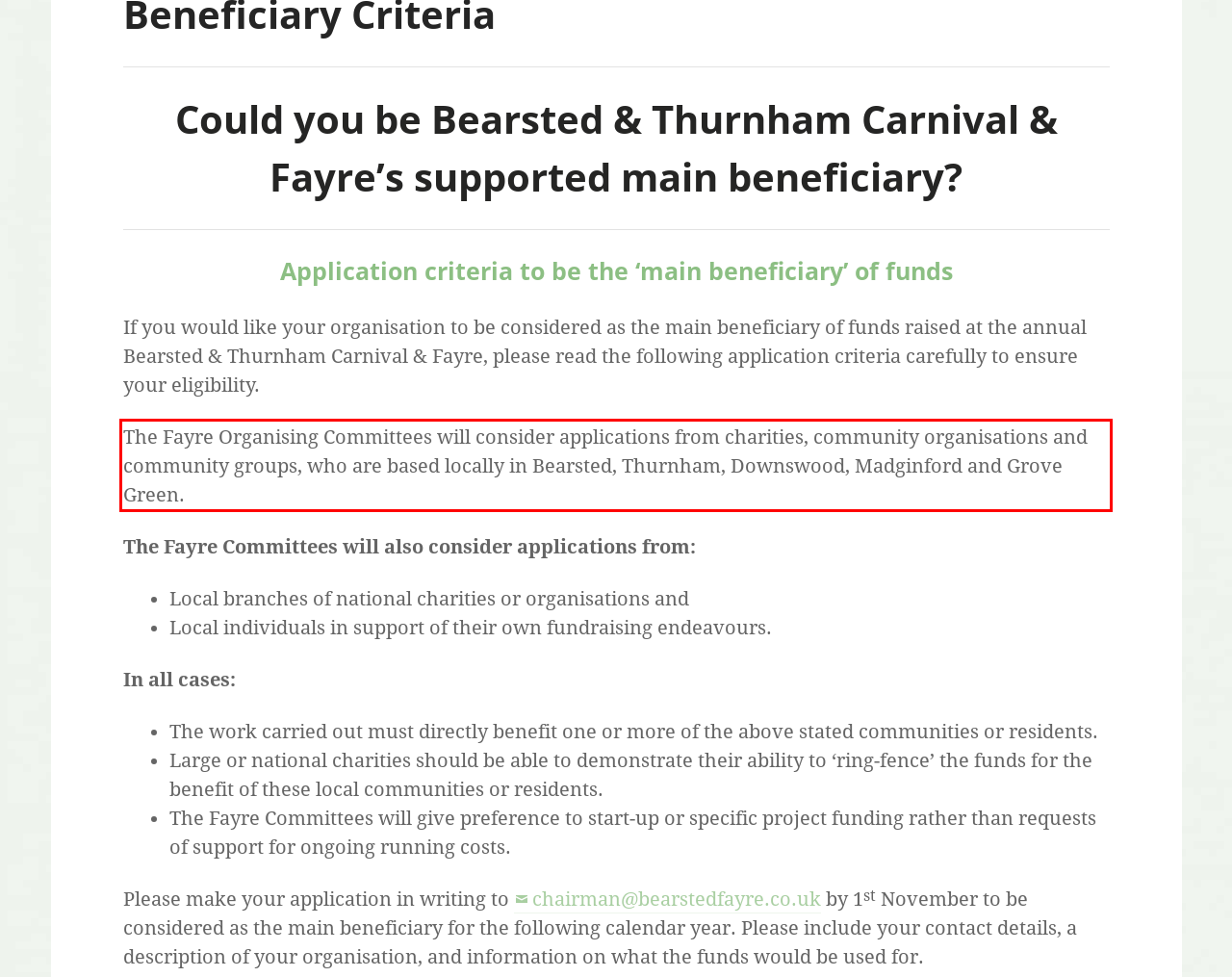By examining the provided screenshot of a webpage, recognize the text within the red bounding box and generate its text content.

The Fayre Organising Committees will consider applications from charities, community organisations and community groups, who are based locally in Bearsted, Thurnham, Downswood, Madginford and Grove Green.